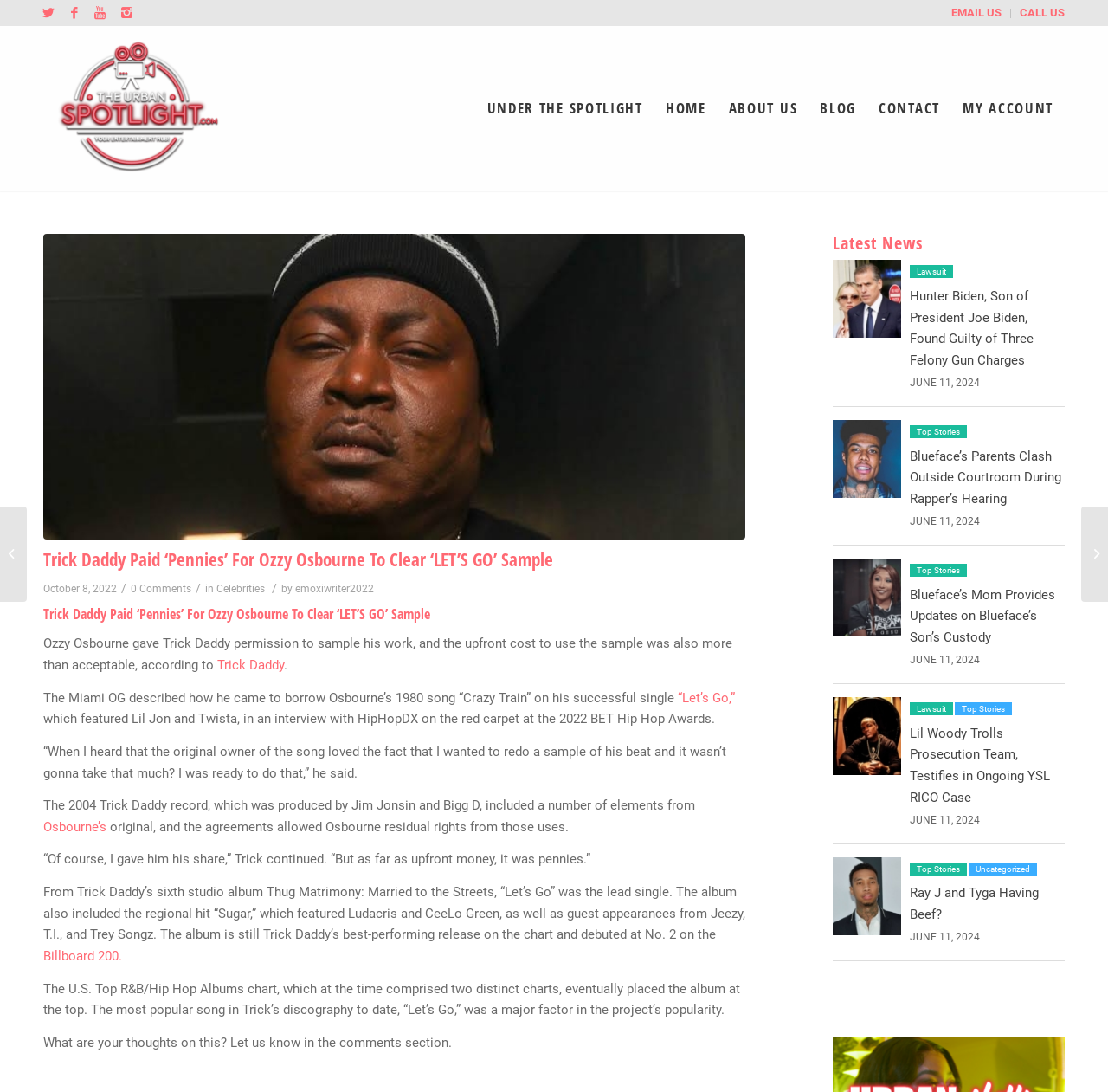Find the bounding box coordinates for the element that must be clicked to complete the instruction: "Click on the 'HOME' link". The coordinates should be four float numbers between 0 and 1, indicated as [left, top, right, bottom].

[0.591, 0.024, 0.647, 0.174]